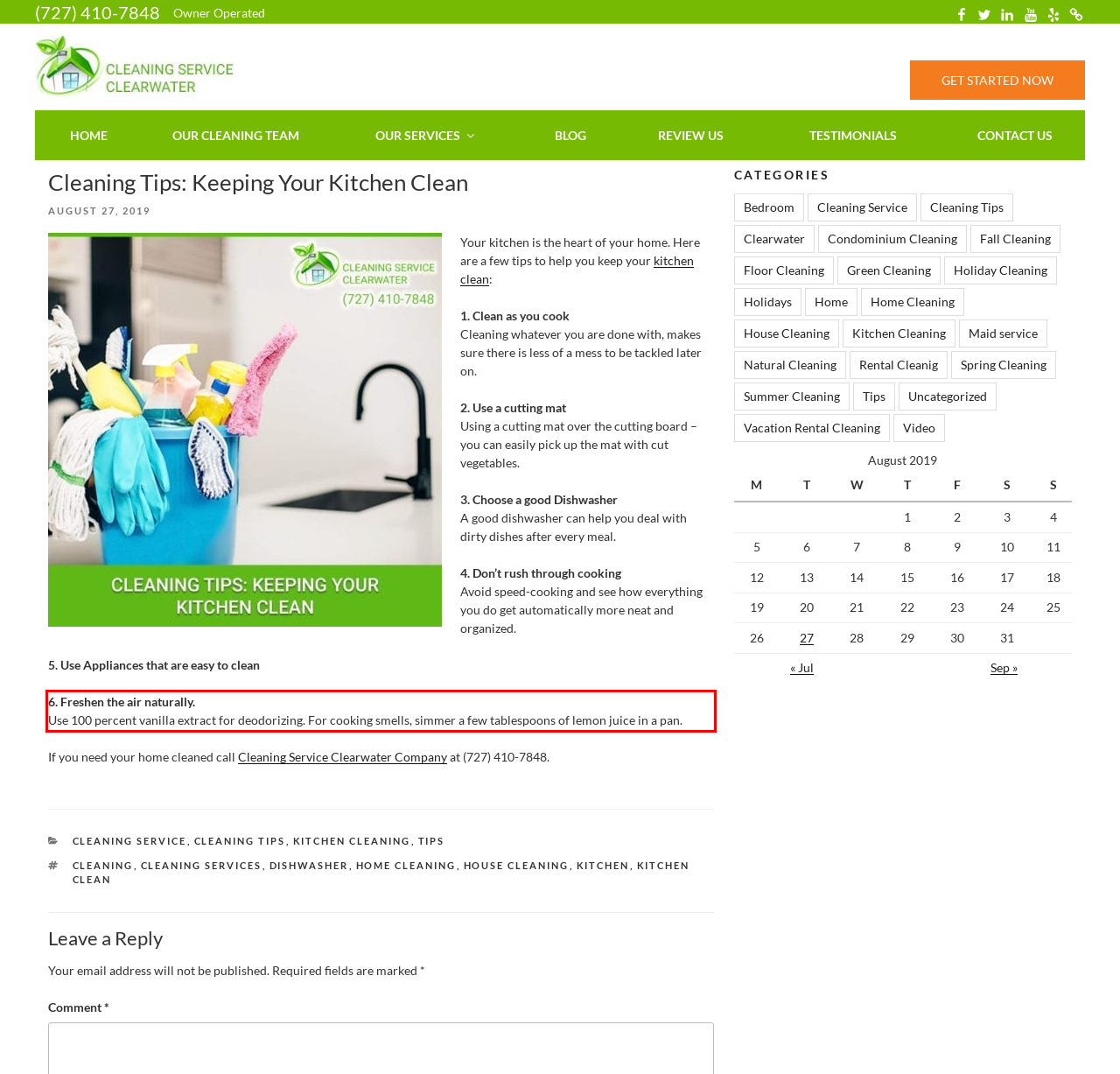You have a screenshot of a webpage where a UI element is enclosed in a red rectangle. Perform OCR to capture the text inside this red rectangle.

6. Freshen the air naturally. Use 100 percent vanilla extract for deodorizing. For cooking smells, simmer a few tablespoons of lemon juice in a pan.